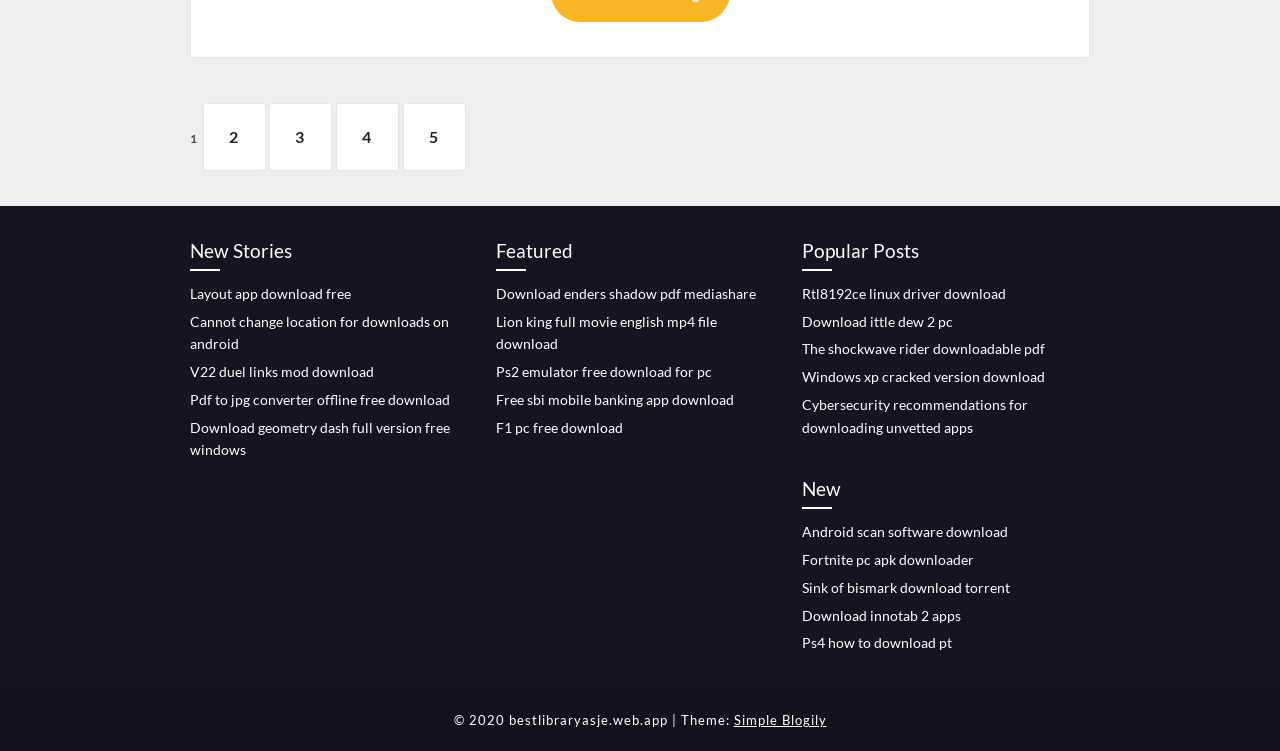Using floating point numbers between 0 and 1, provide the bounding box coordinates in the format (top-left x, top-left y, bottom-right x, bottom-right y). Locate the UI element described here: 4

[0.262, 0.137, 0.312, 0.228]